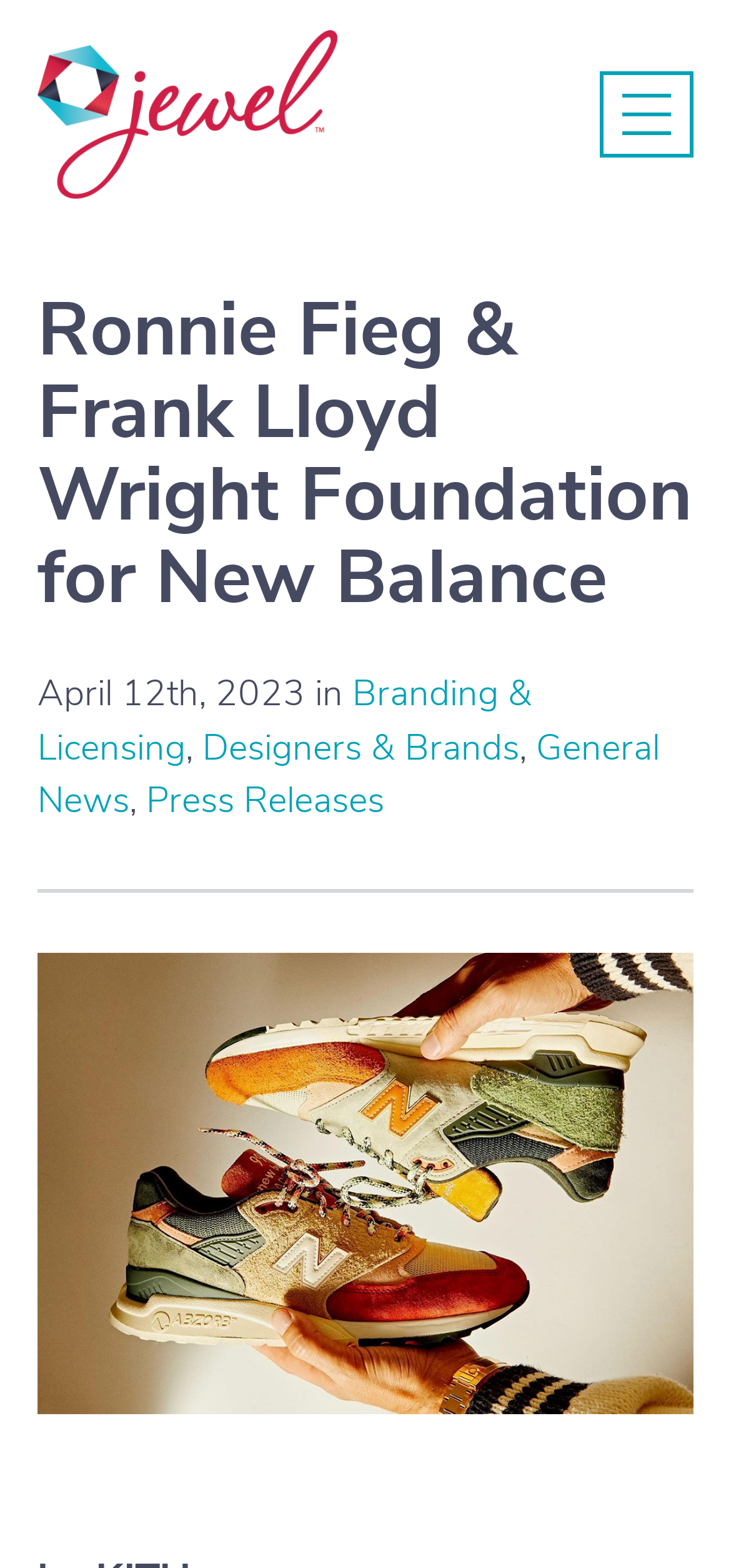Respond concisely with one word or phrase to the following query:
What is the type of content on the webpage?

Branding & Licensing